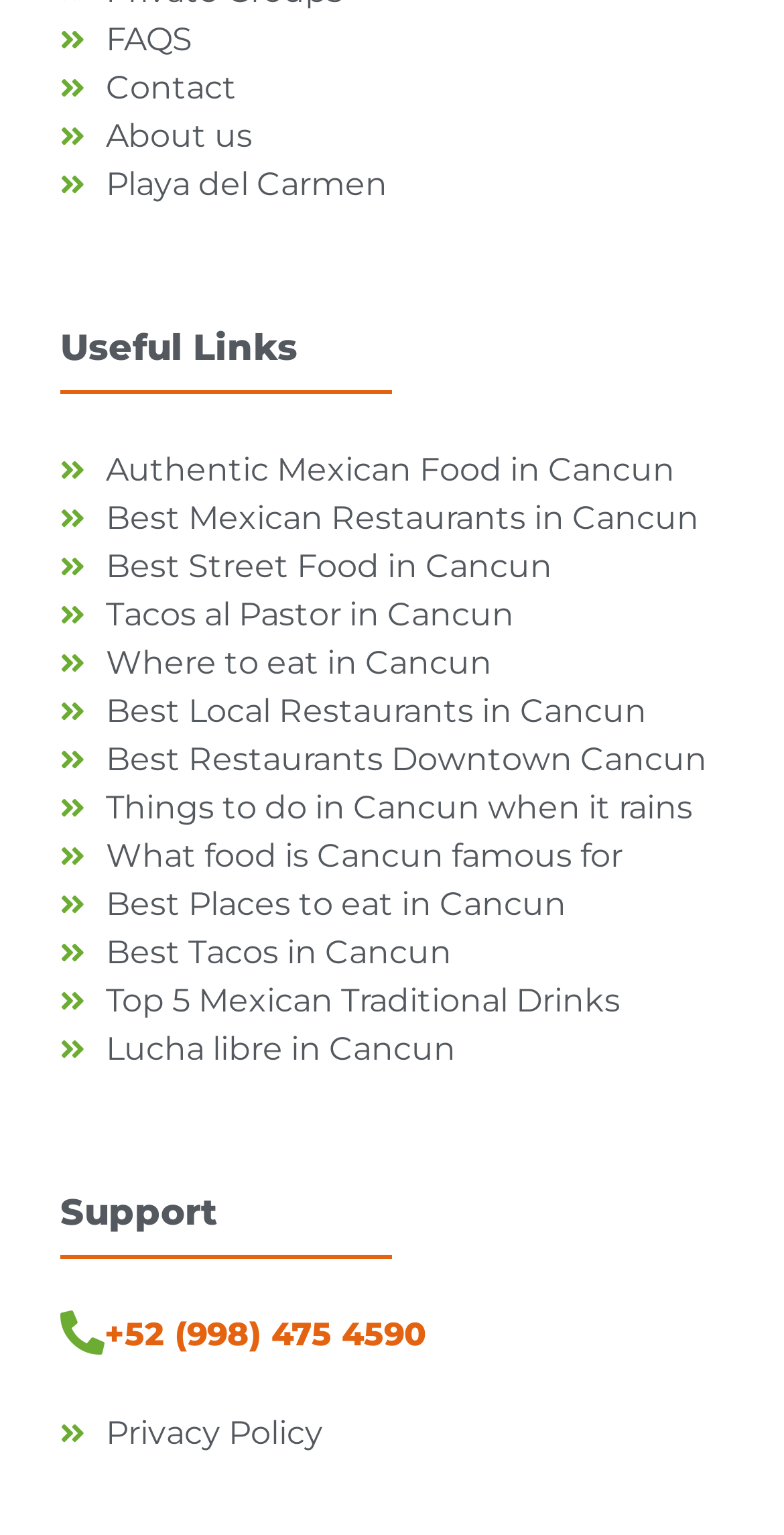Identify the bounding box coordinates necessary to click and complete the given instruction: "Click the Facebook link".

None